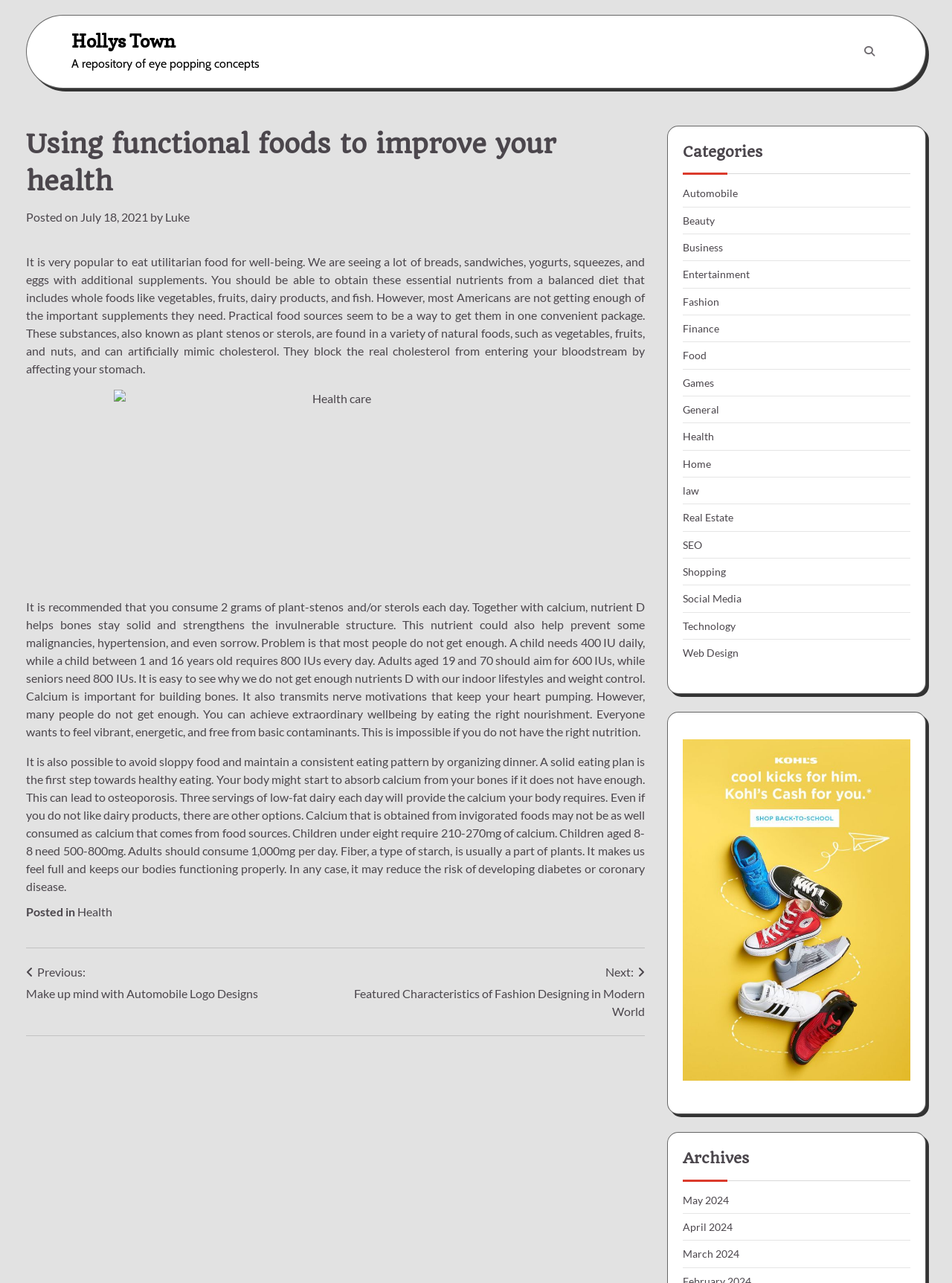Can you find the bounding box coordinates for the element that needs to be clicked to execute this instruction: "View the 'Health care' image"? The coordinates should be given as four float numbers between 0 and 1, i.e., [left, top, right, bottom].

[0.12, 0.304, 0.585, 0.452]